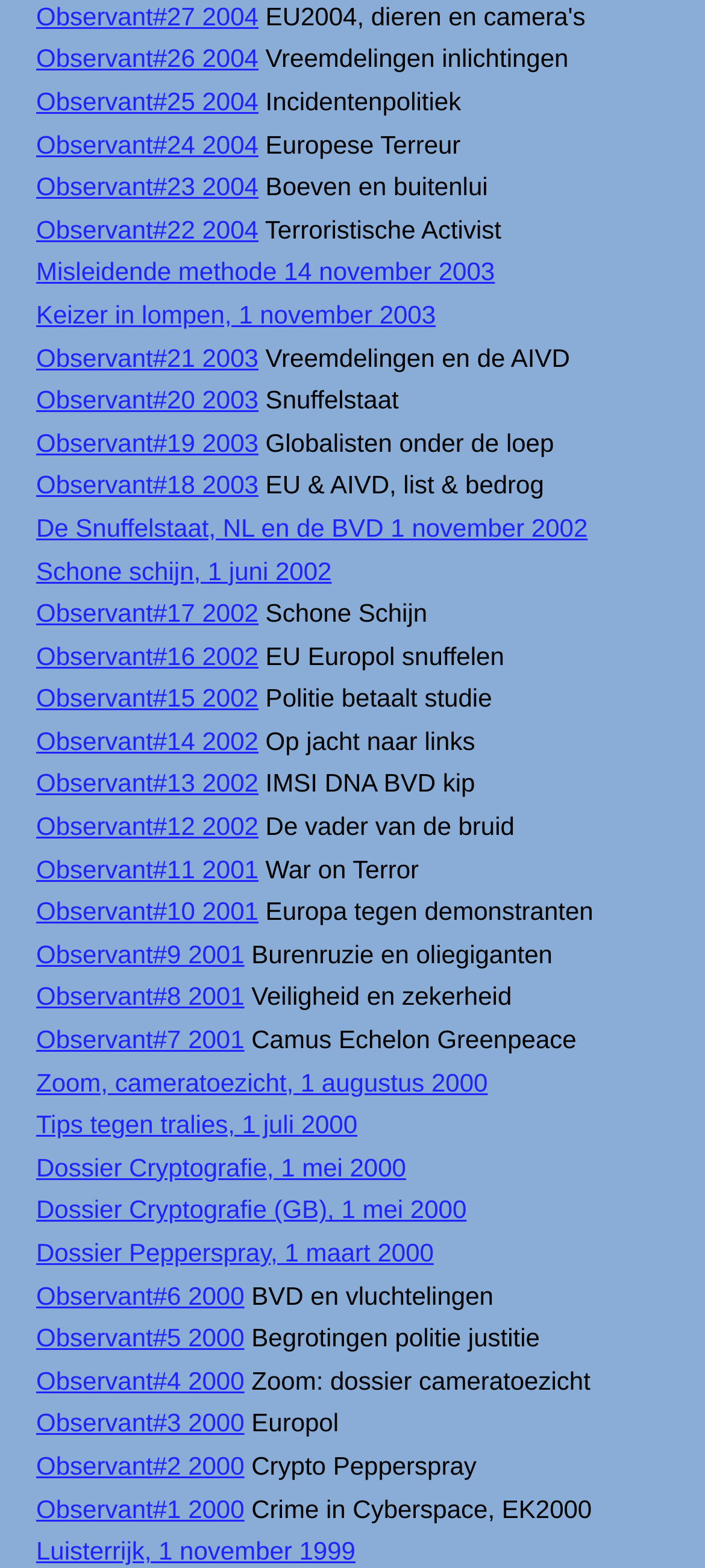Determine the bounding box coordinates of the clickable element necessary to fulfill the instruction: "click on How To Invest In VUSXX? Expert Guide". Provide the coordinates as four float numbers within the 0 to 1 range, i.e., [left, top, right, bottom].

None